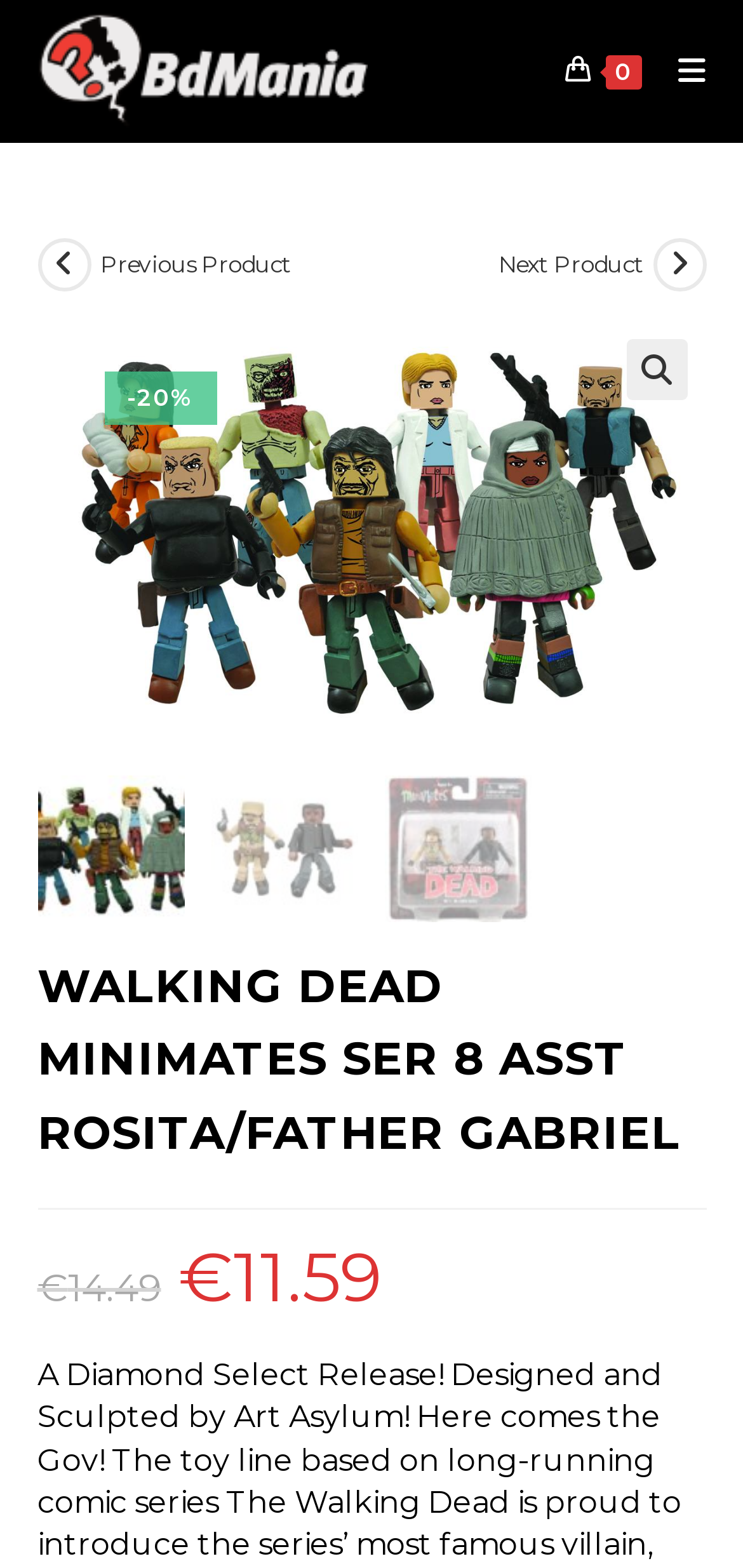Write a detailed summary of the webpage, including text, images, and layout.

The webpage appears to be a product page for a Walking Dead Minimates Series 8 figurine set, featuring Rosita and Father Gabriel. At the top left, there is a logo and a link to "BdMania". 

Below the logo, there are navigation links, including "0" and "Mobile Menu" at the top right. The "Mobile Menu" link has a dropdown menu with several options, including "View previous product" and "Next Product" links, as well as a shopping cart icon.

The main content of the page is divided into two sections. On the left, there are three images showcasing the product from different angles. On the right, there is a heading that reads "WALKING DEAD MINIMATES SER 8 ASST ROSITA/FATHER GABRIEL". Below the heading, there is a section with pricing information, indicating that the original price was €14.49, but the current price is €11.59, with a discount of 20% marked.